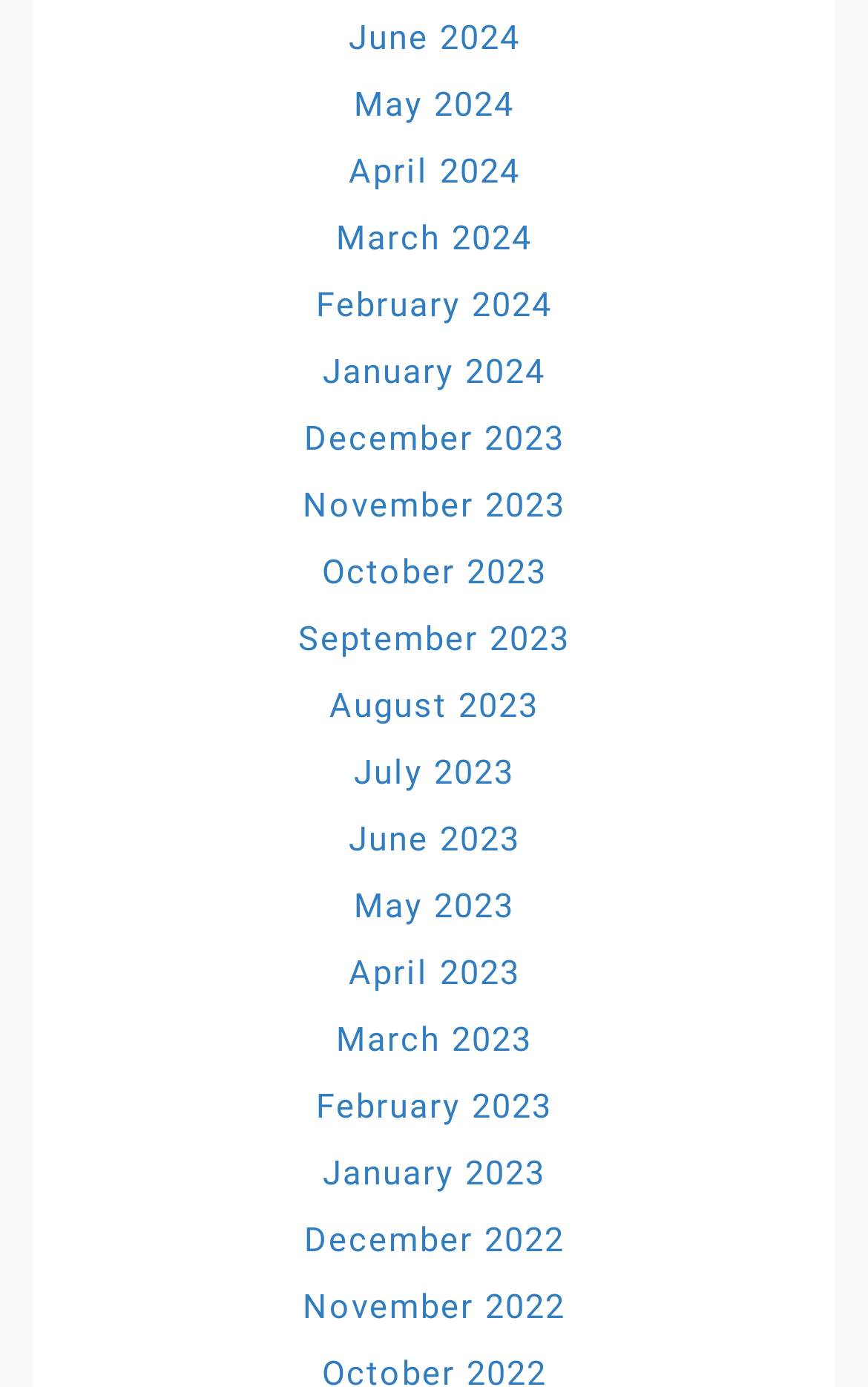What is the latest month available in 2023?
Refer to the image and give a detailed answer to the question.

By examining the list of links on the webpage, I found that the latest month available in 2023 is September 2023, which is located near the middle of the list.